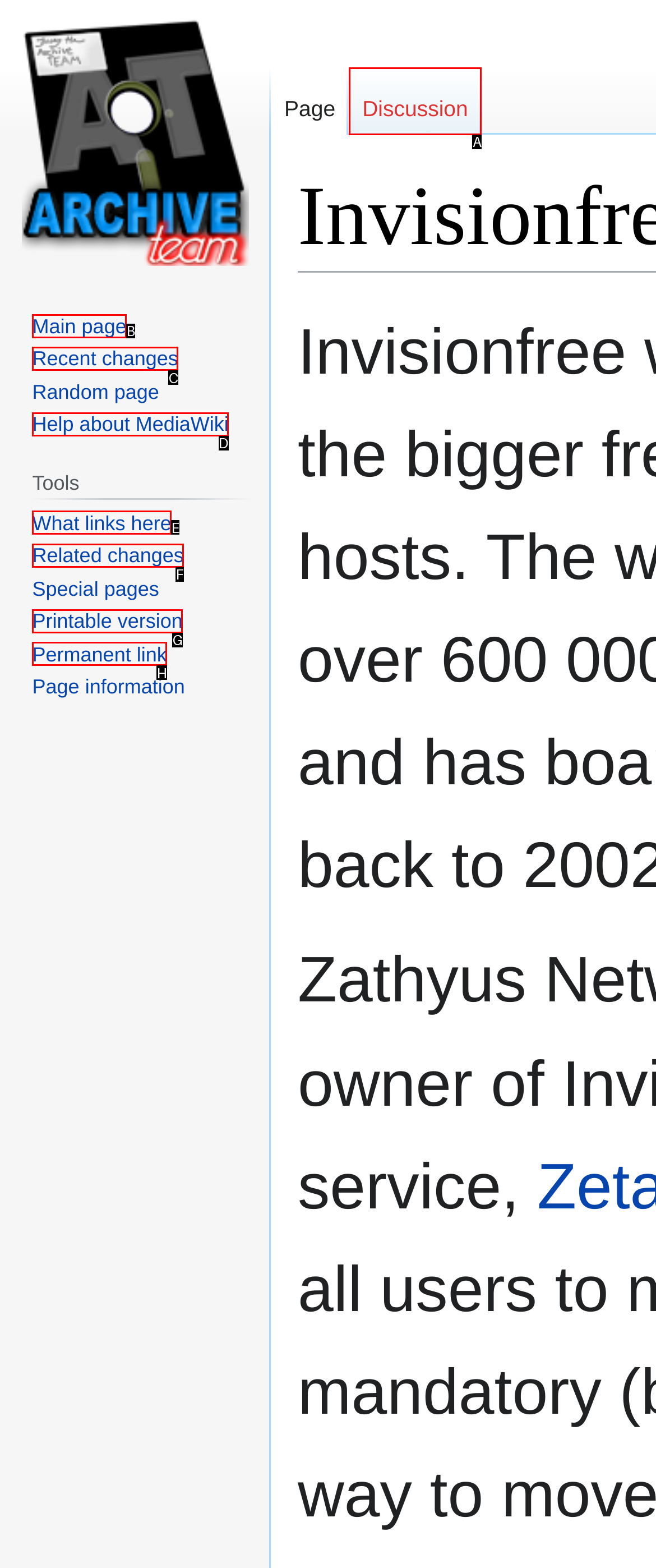Determine which option you need to click to execute the following task: Get help about MediaWiki. Provide your answer as a single letter.

D